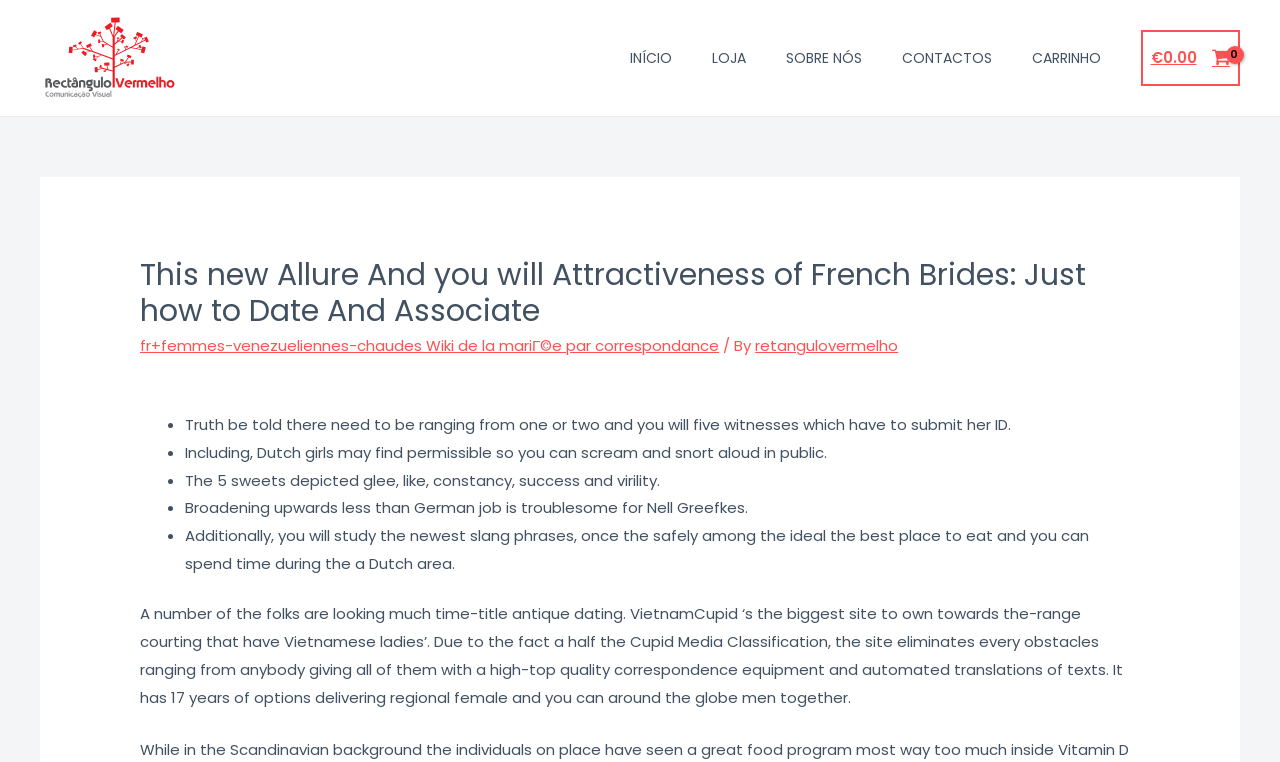Find the bounding box coordinates for the area you need to click to carry out the instruction: "Click on the 'Log In' link". The coordinates should be four float numbers between 0 and 1, indicated as [left, top, right, bottom].

None